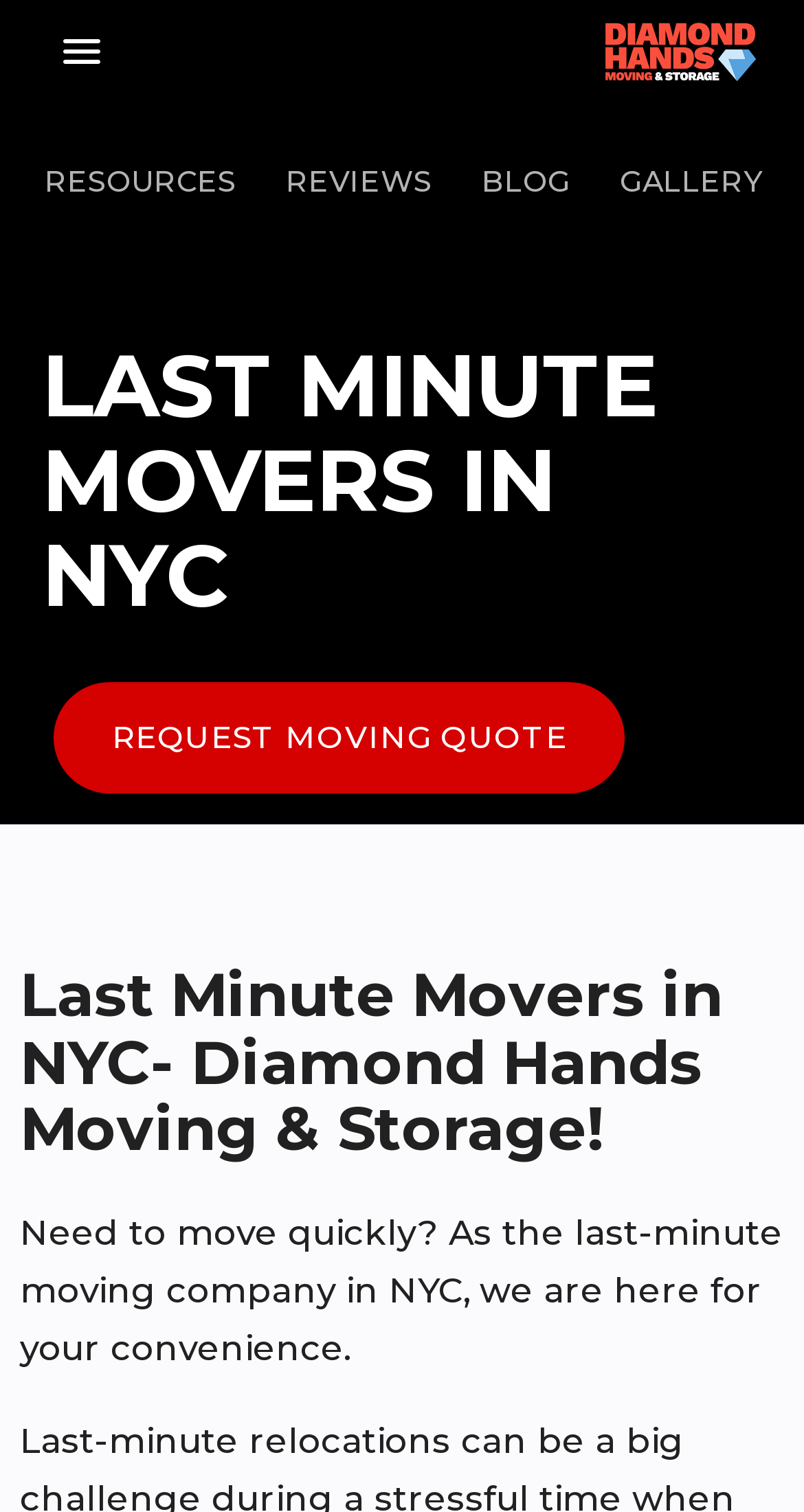Using the image as a reference, answer the following question in as much detail as possible:
How can users request a moving quote?

Users can request a moving quote by clicking the 'REQUEST MOVING QUOTE' link, which is located below the heading 'LAST MINUTE MOVERS IN NYC'.